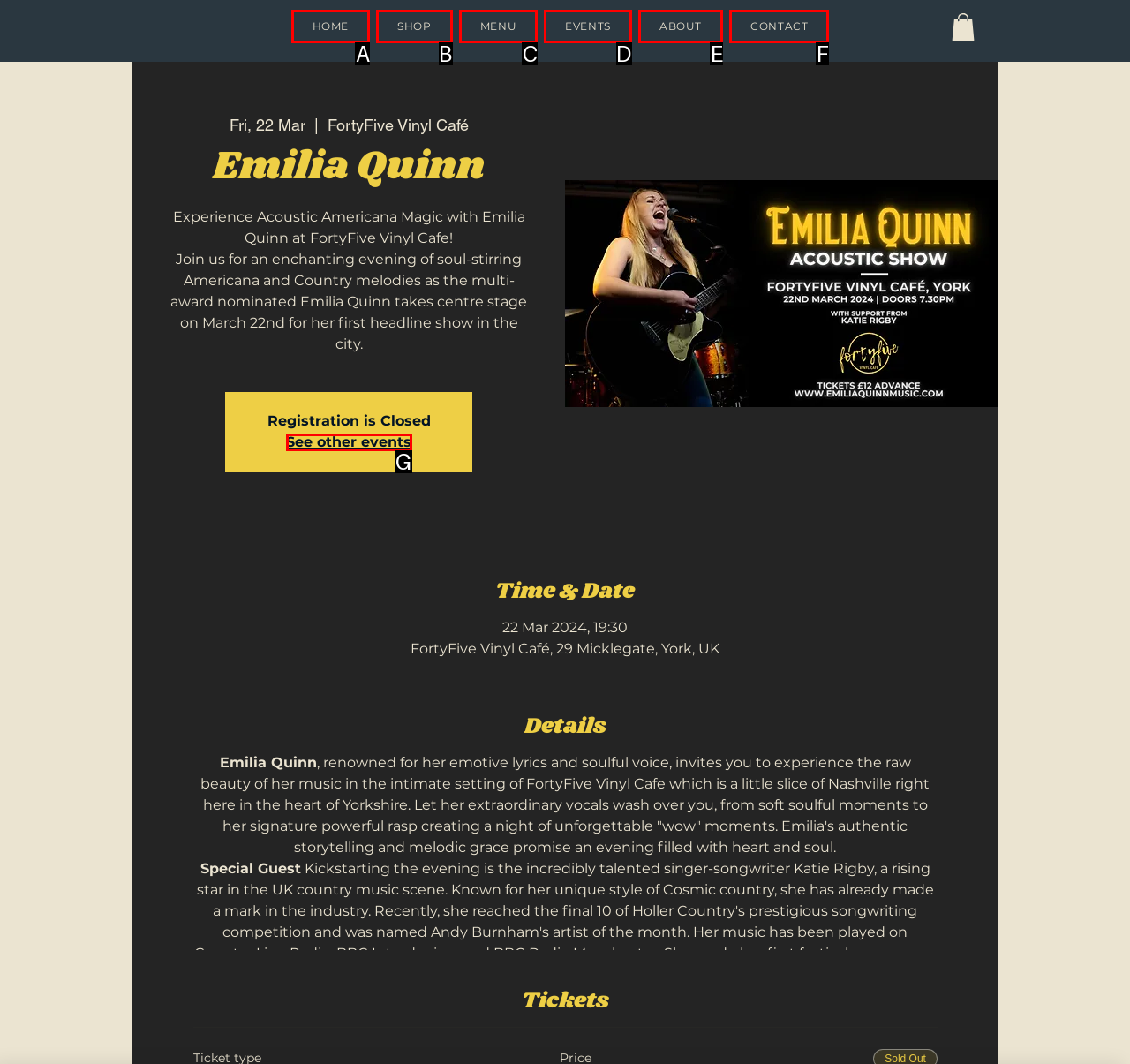Tell me the letter of the HTML element that best matches the description: See other events from the provided options.

G